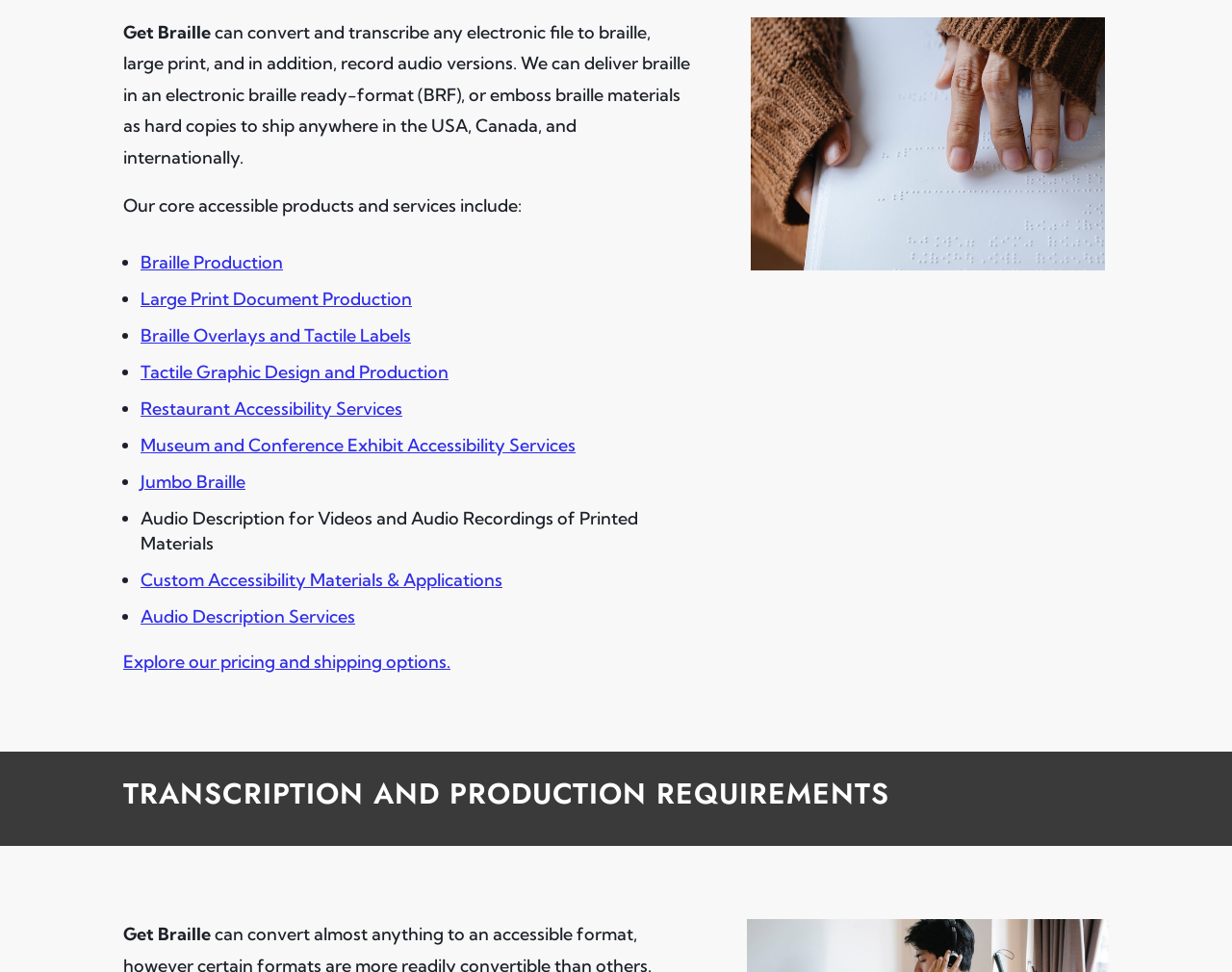What is the purpose of Get Braille?
From the details in the image, provide a complete and detailed answer to the question.

According to the webpage, Get Braille can convert and transcribe any electronic file to braille, large print, and audio versions, and deliver braille in an electronic braille ready-format or emboss braille materials as hard copies.